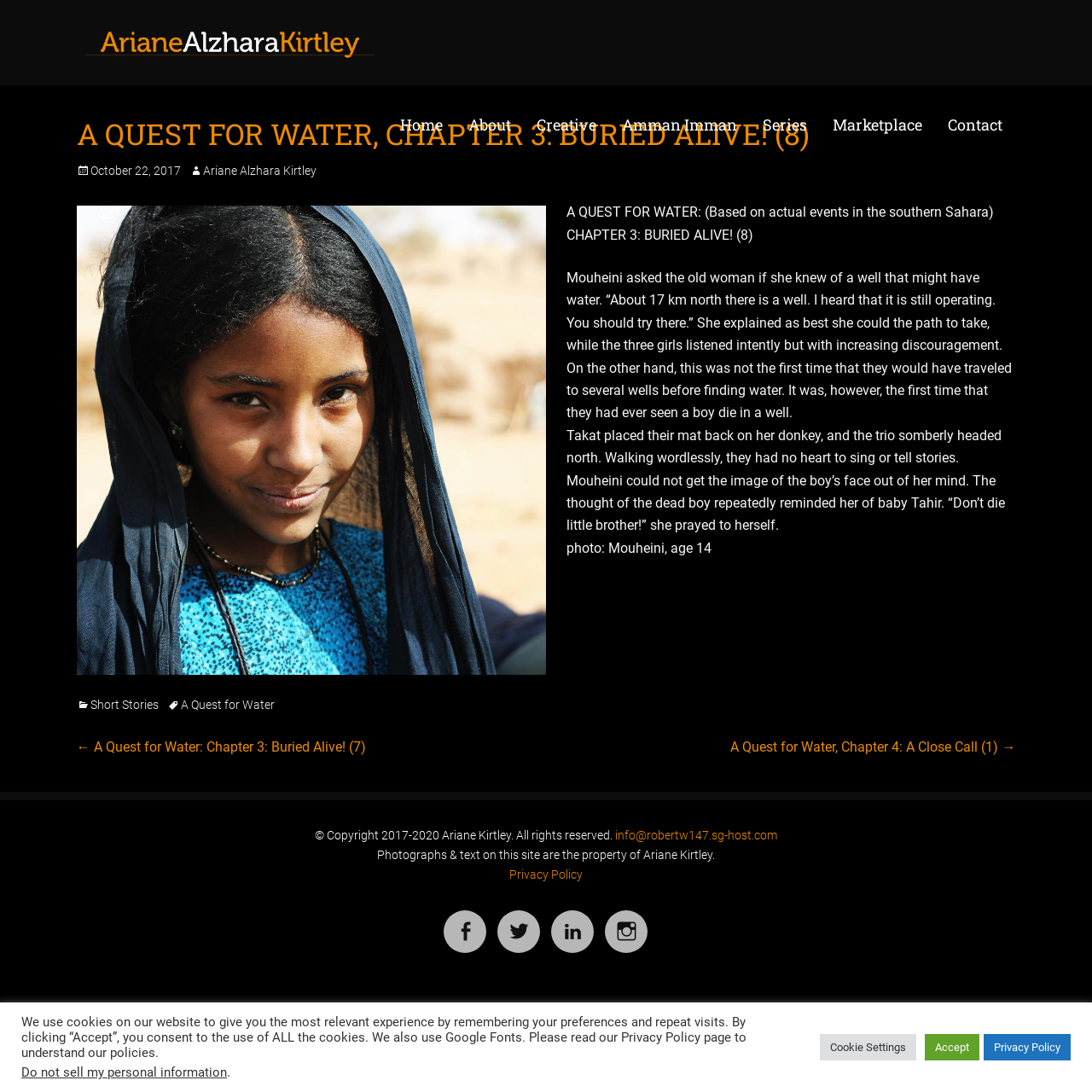Refer to the image and answer the question with as much detail as possible: What is the age of Mouheini in the image?

I found the age of Mouheini by looking at the image element with the text 'Mouheni, age 14' and then extracting the age from the text, which is 14.